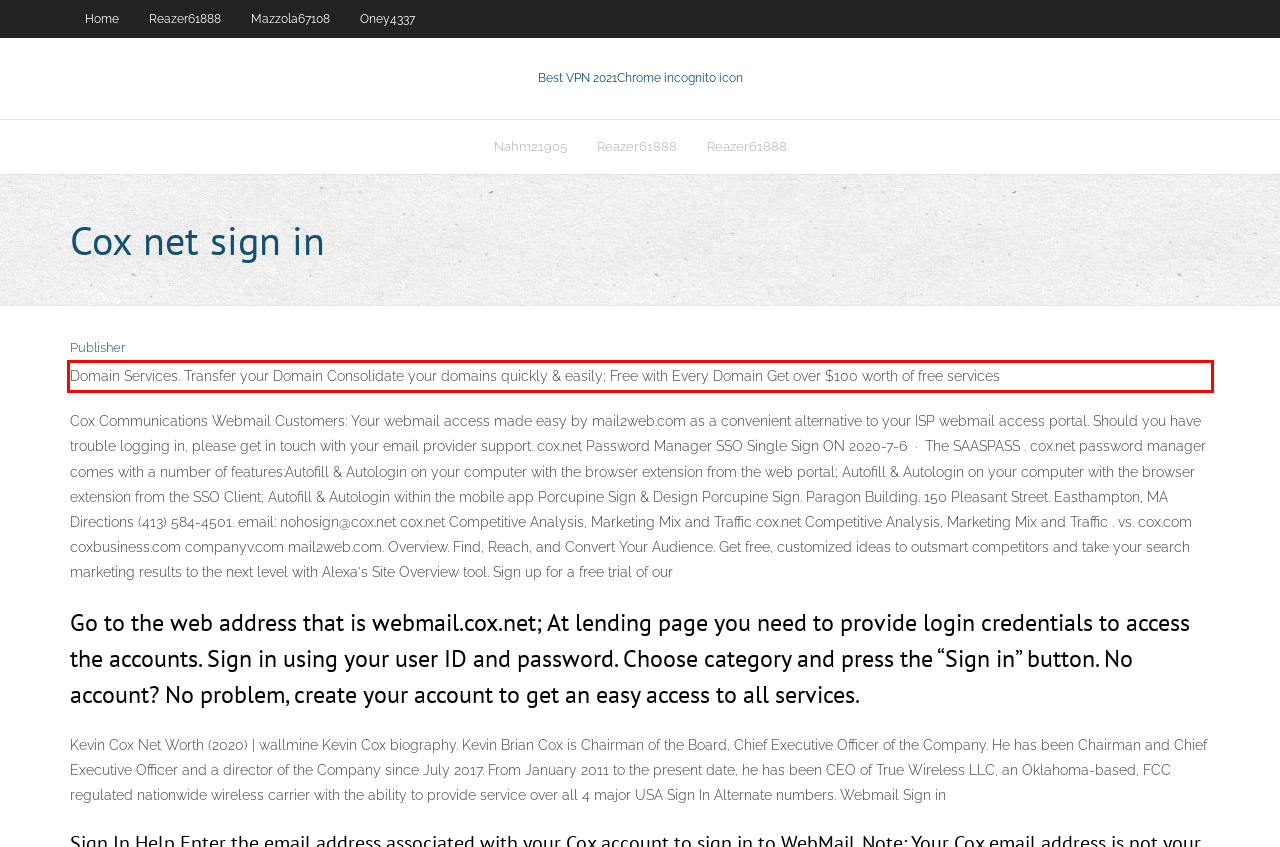Within the screenshot of the webpage, locate the red bounding box and use OCR to identify and provide the text content inside it.

Domain Services. Transfer your Domain Consolidate your domains quickly & easily; Free with Every Domain Get over $100 worth of free services